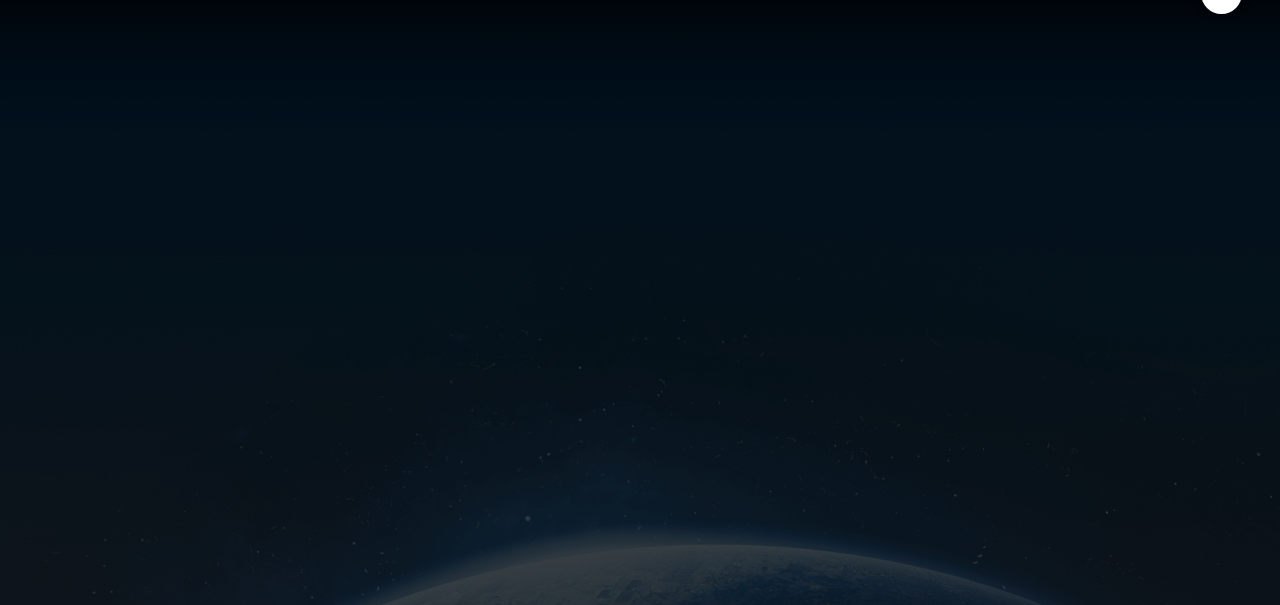How many offices are listed?
From the details in the image, provide a complete and detailed answer to the question.

The webpage lists four offices: Taoyuan Office, R&D Center and Production Headquarters, Tainan Factory, and Kaohsiung Branch. Each office has a corresponding address and a 'MAP' link.